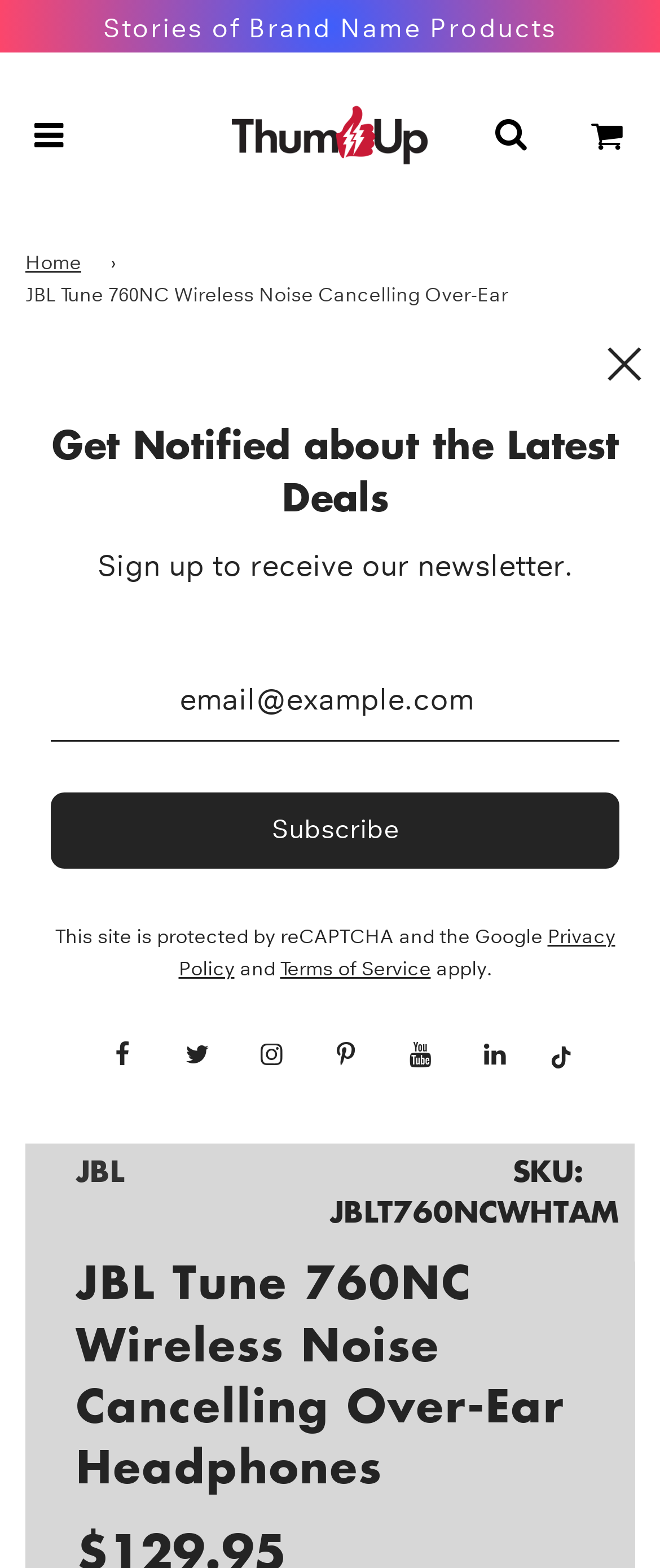Provide the bounding box coordinates for the UI element described in this sentence: "aria-label="Go to slide 2"". The coordinates should be four float values between 0 and 1, i.e., [left, top, right, bottom].

[0.459, 0.658, 0.49, 0.671]